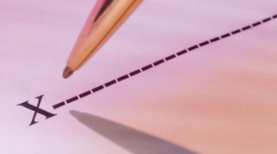Identify and describe all the elements present in the image.

The image depicts a close-up of a pen poised above a piece of paper, with a dotted line leading to the letter "X" marked on the page. This visual metaphor suggests a point of focus, potentially indicating a signature line or an important directive on a document. The soft hues of the paper create a warm, inviting atmosphere, while the sleek metallic finish of the pen implies professionalism and intent, perhaps in the context of real estate or important legal documents related to title searches and ownership transfers. This imagery aligns well with themes of decision-making and finality in administrative or legal processes.